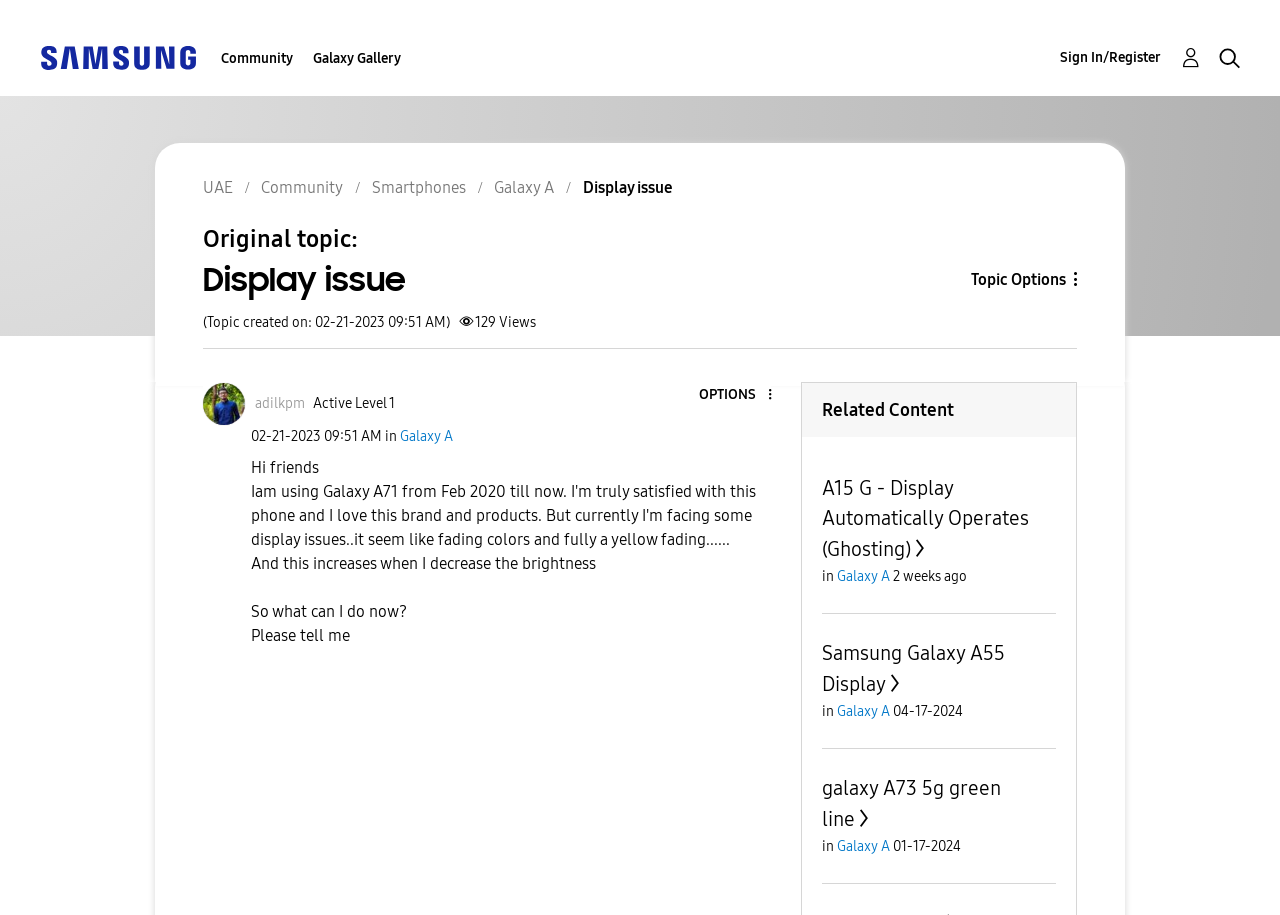How many views does the topic have? Based on the screenshot, please respond with a single word or phrase.

129